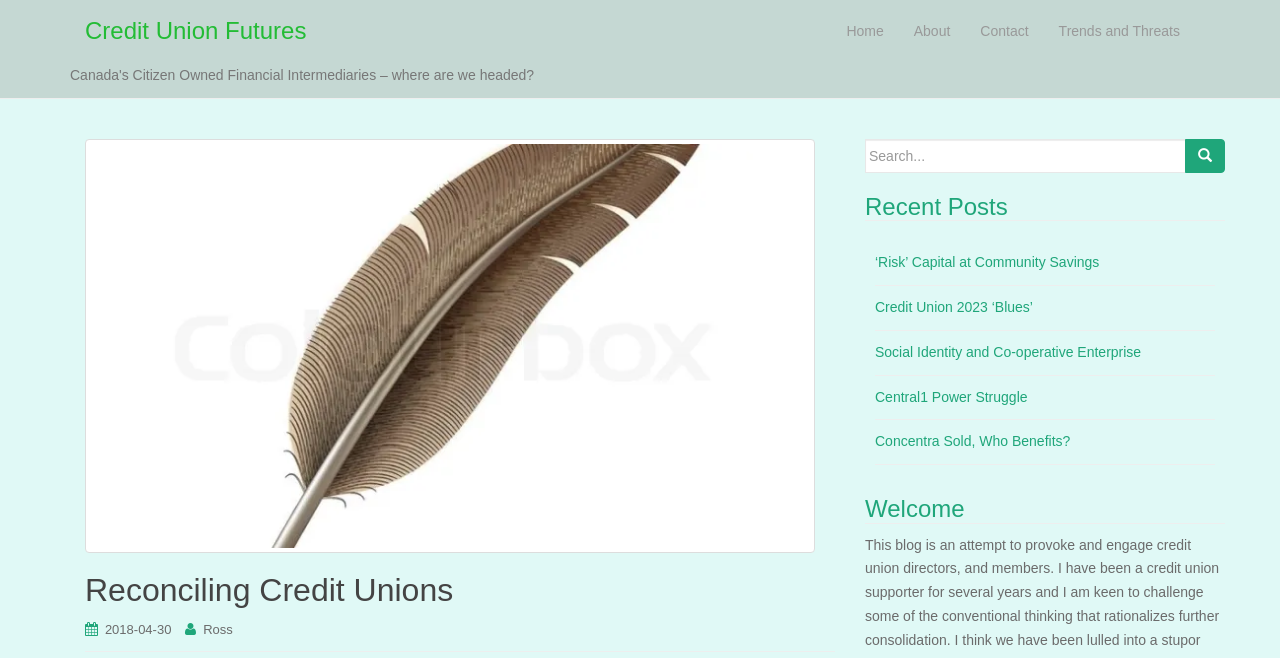Identify and provide the text content of the webpage's primary headline.

Reconciling Credit Unions